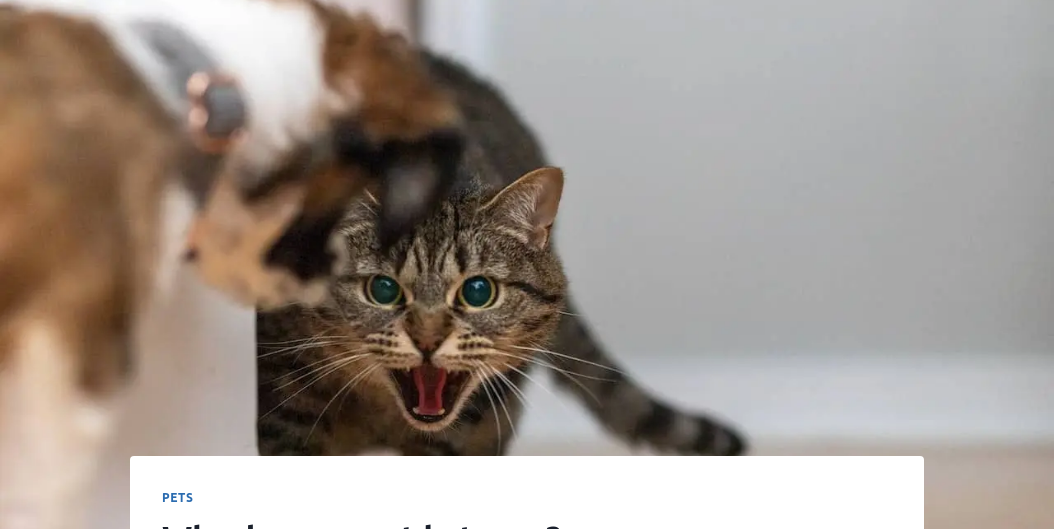What is partially visible in the foreground?
Provide a fully detailed and comprehensive answer to the question.

The dog's snout is partially visible in the foreground, suggesting that it may be the source of the cat's agitation and discomfort.